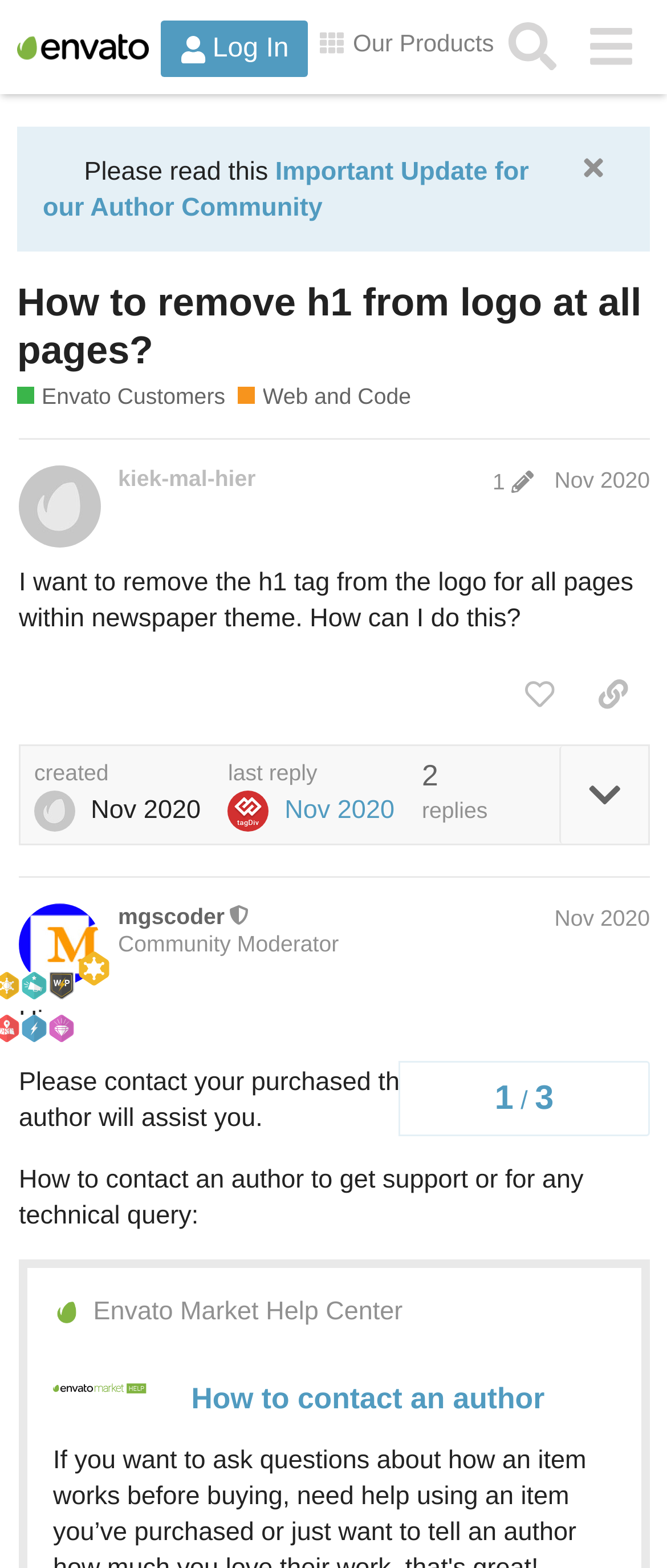Answer the following query with a single word or phrase:
How many replies are there in the current topic?

1